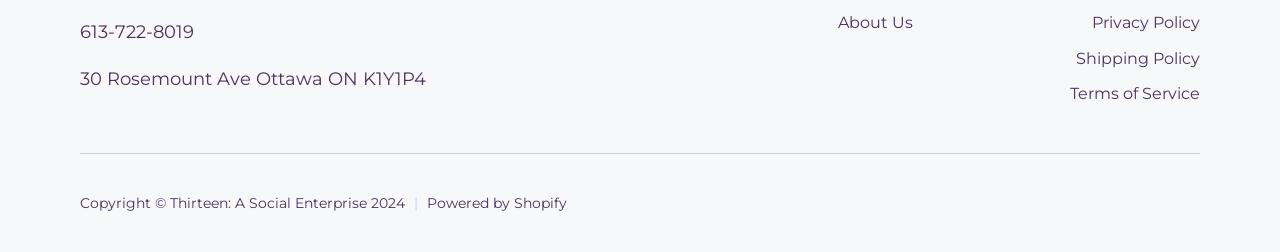What is the phone number on the webpage?
Please elaborate on the answer to the question with detailed information.

The phone number is obtained from the StaticText element with the OCR text '613-722-8019' located at the top of the webpage.